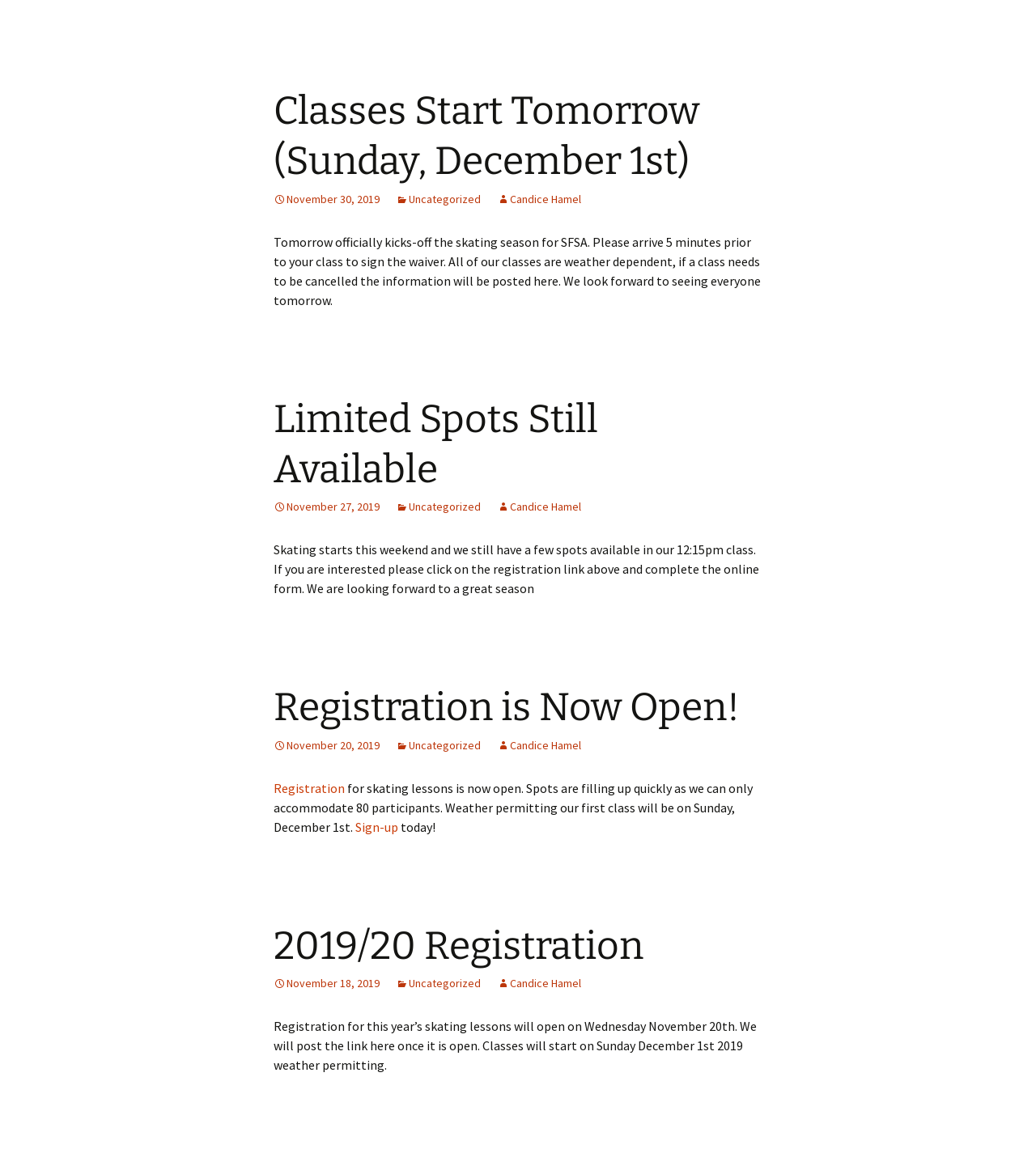For the given element description More info, determine the bounding box coordinates of the UI element. The coordinates should follow the format (top-left x, top-left y, bottom-right x, bottom-right y) and be within the range of 0 to 1.

None